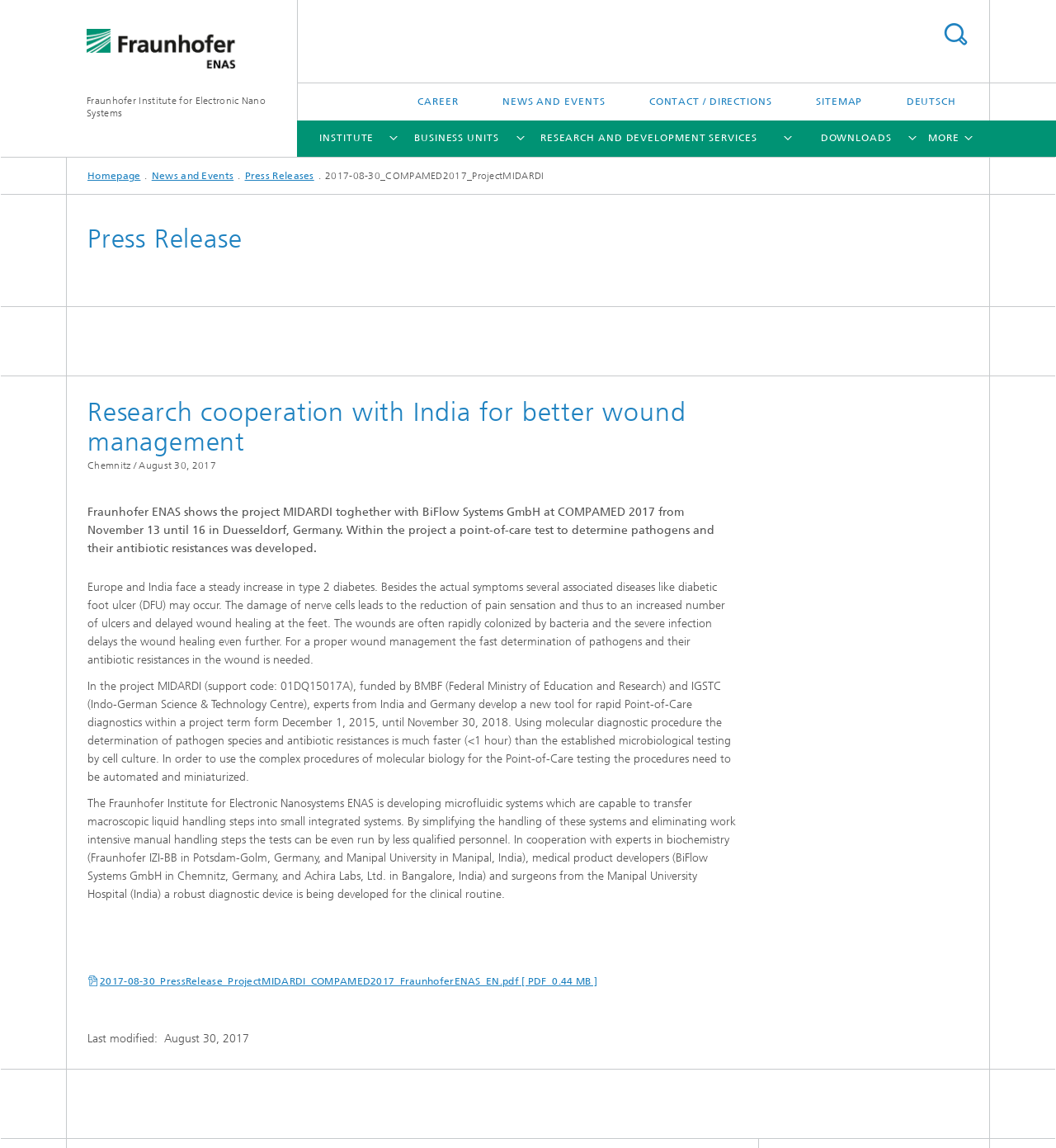Identify the bounding box coordinates for the region of the element that should be clicked to carry out the instruction: "Explore the Inertial Components and Systems". The bounding box coordinates should be four float numbers between 0 and 1, i.e., [left, top, right, bottom].

[0.301, 0.21, 0.48, 0.246]